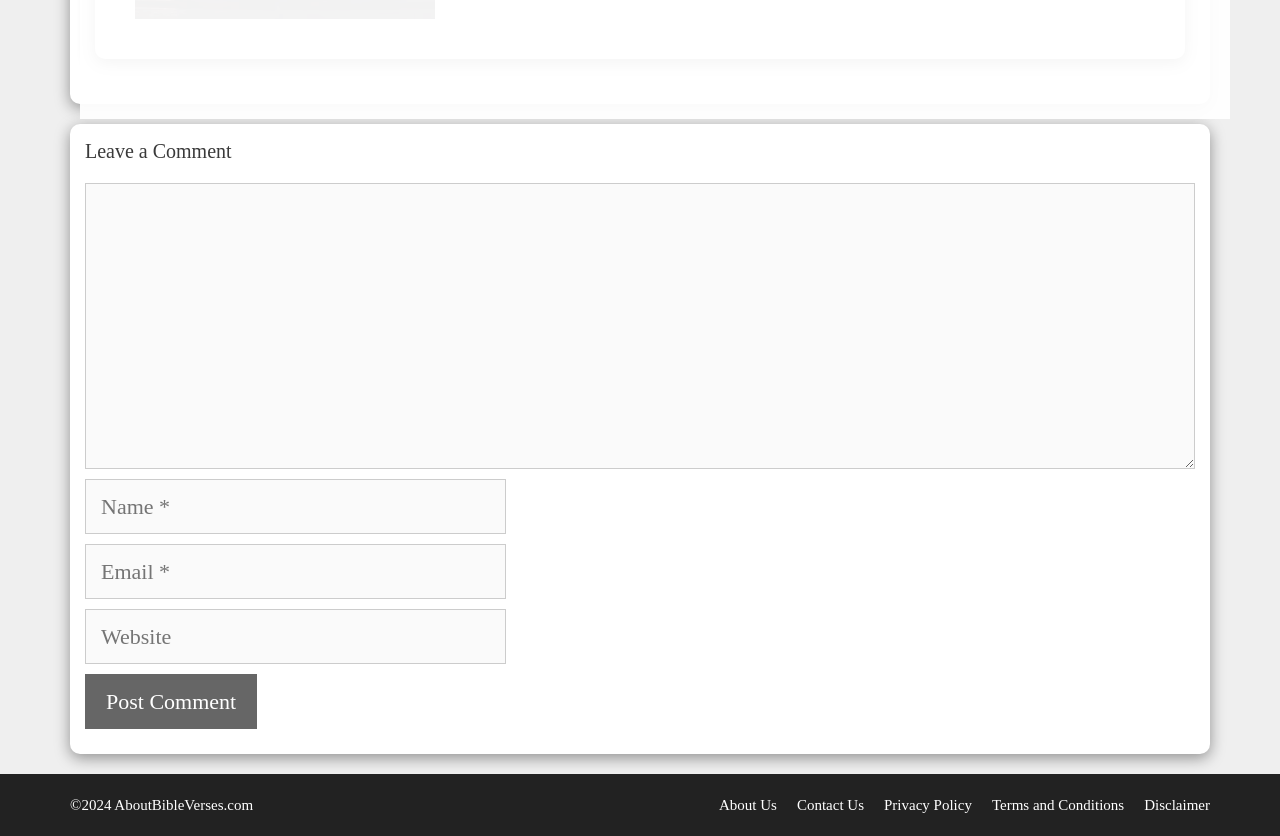Locate the bounding box coordinates of the element's region that should be clicked to carry out the following instruction: "Type your name". The coordinates need to be four float numbers between 0 and 1, i.e., [left, top, right, bottom].

[0.066, 0.572, 0.395, 0.638]